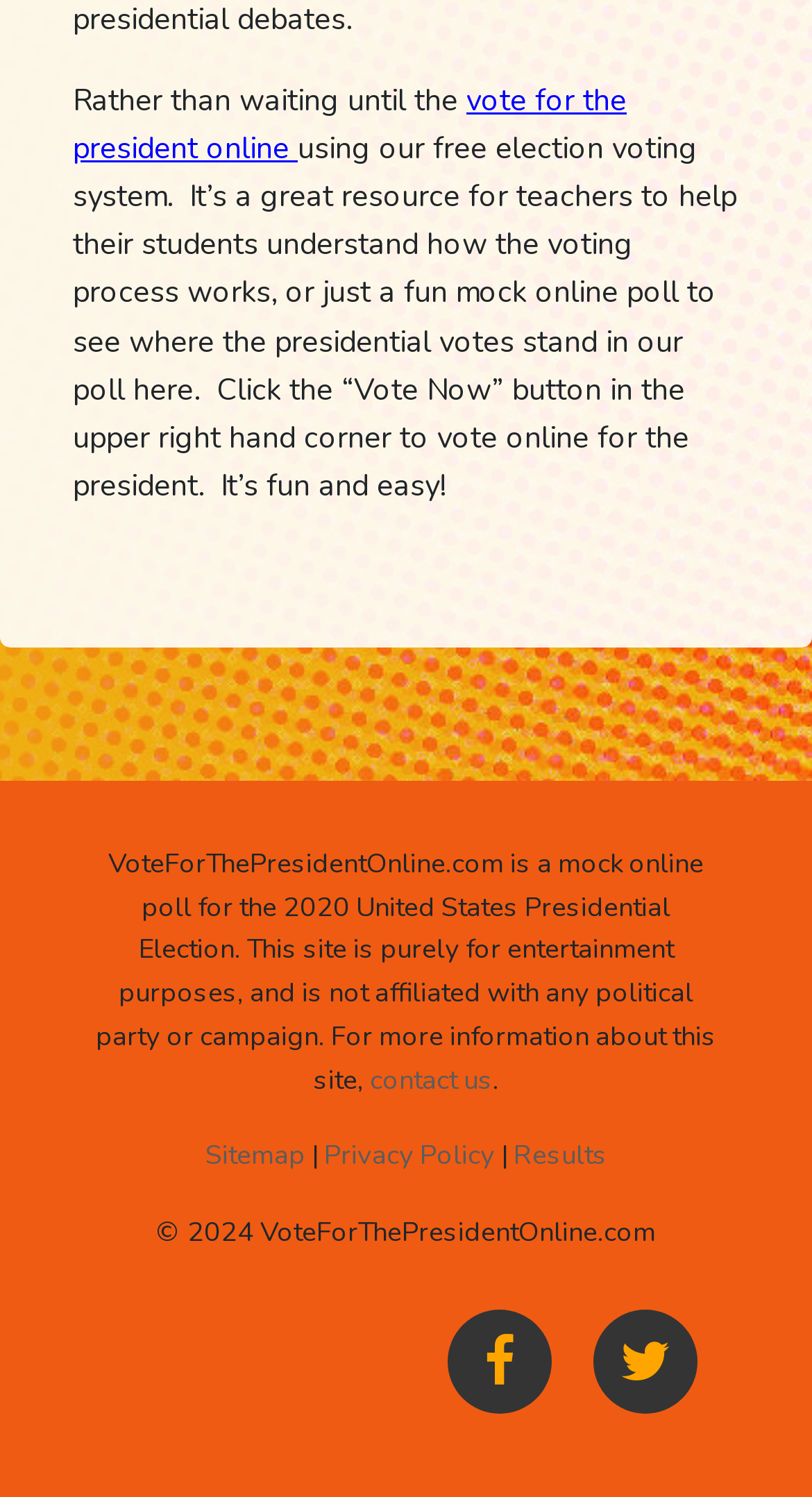Please answer the following question using a single word or phrase: 
What is the copyright year of this website?

2024